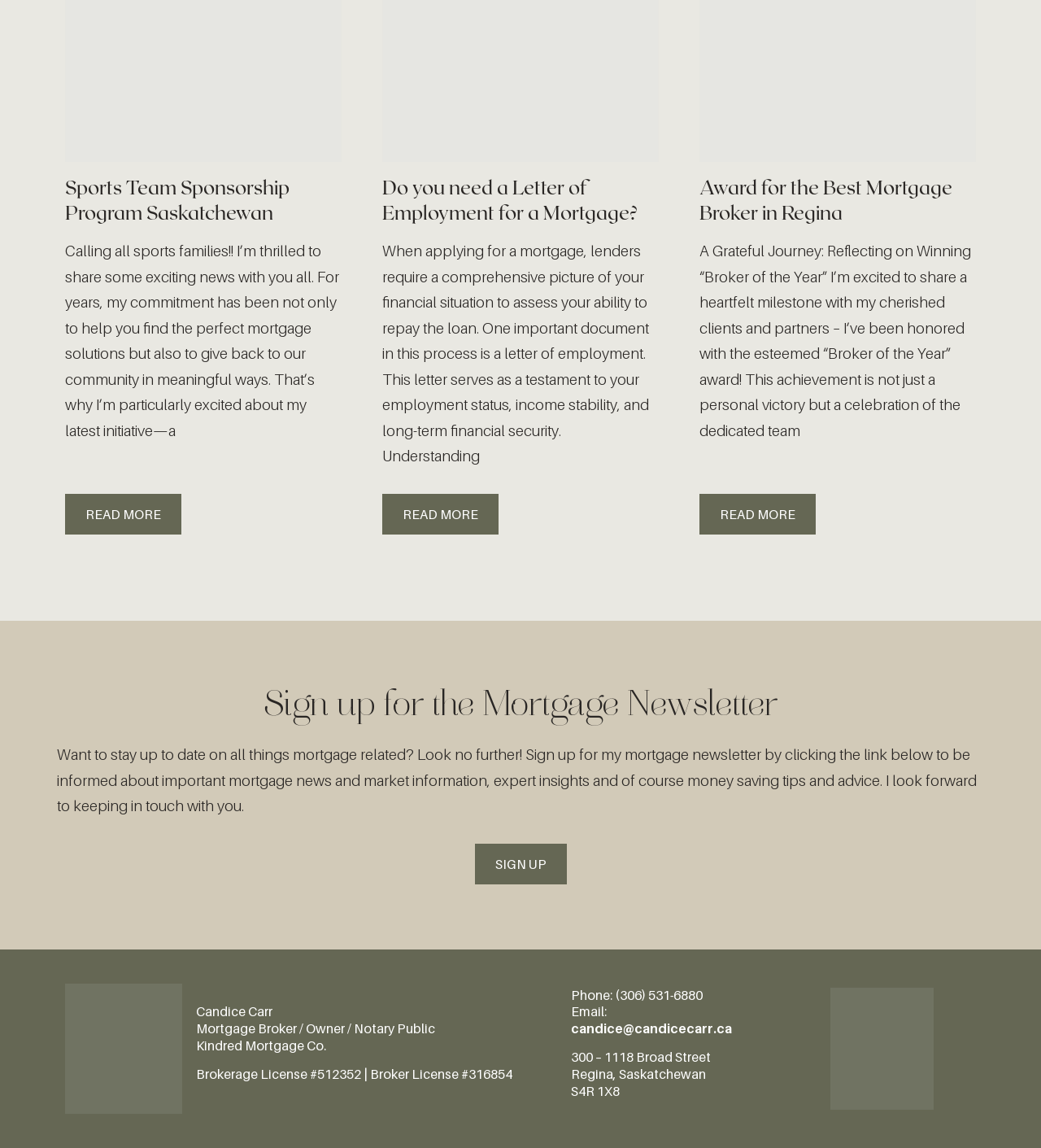Answer the following query with a single word or phrase:
What is the topic of the first heading?

Sports Team Sponsorship Program